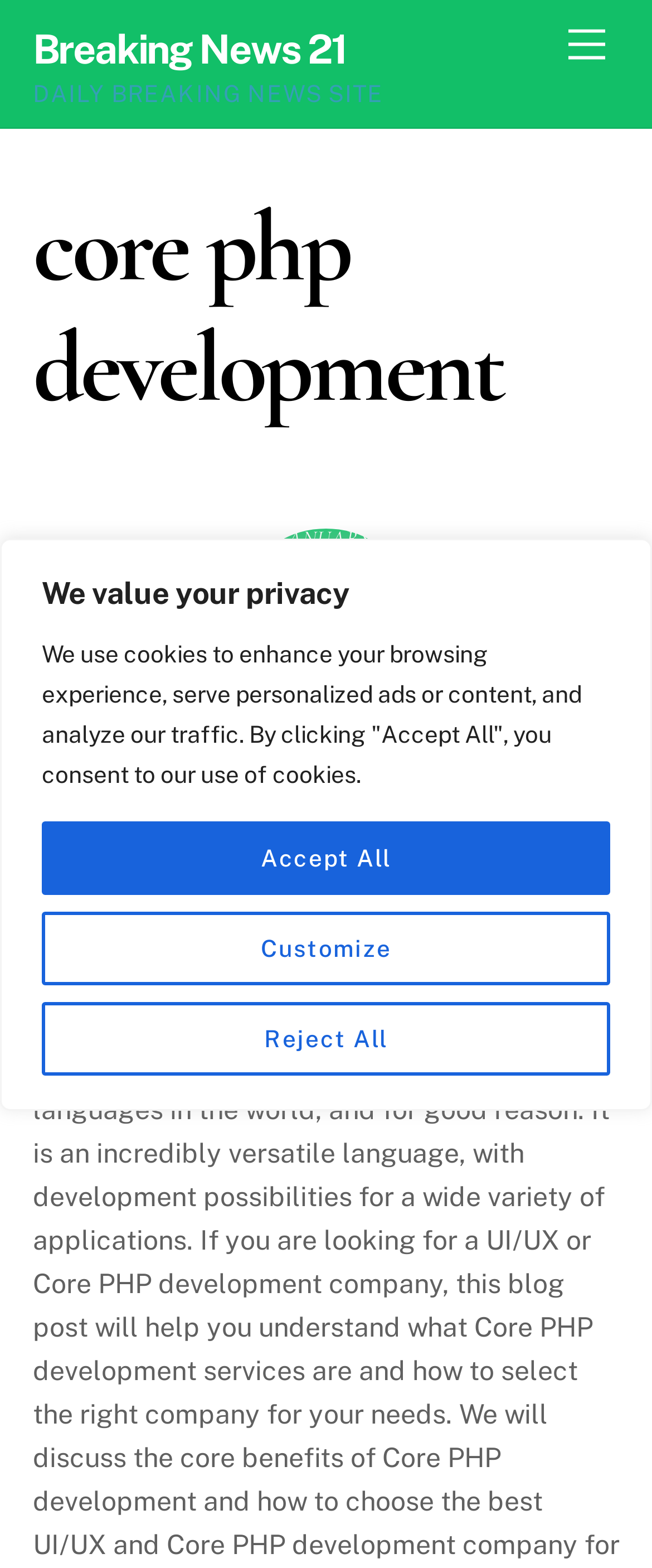Provide a one-word or one-phrase answer to the question:
What is the date of the latest update?

January 28, 2023